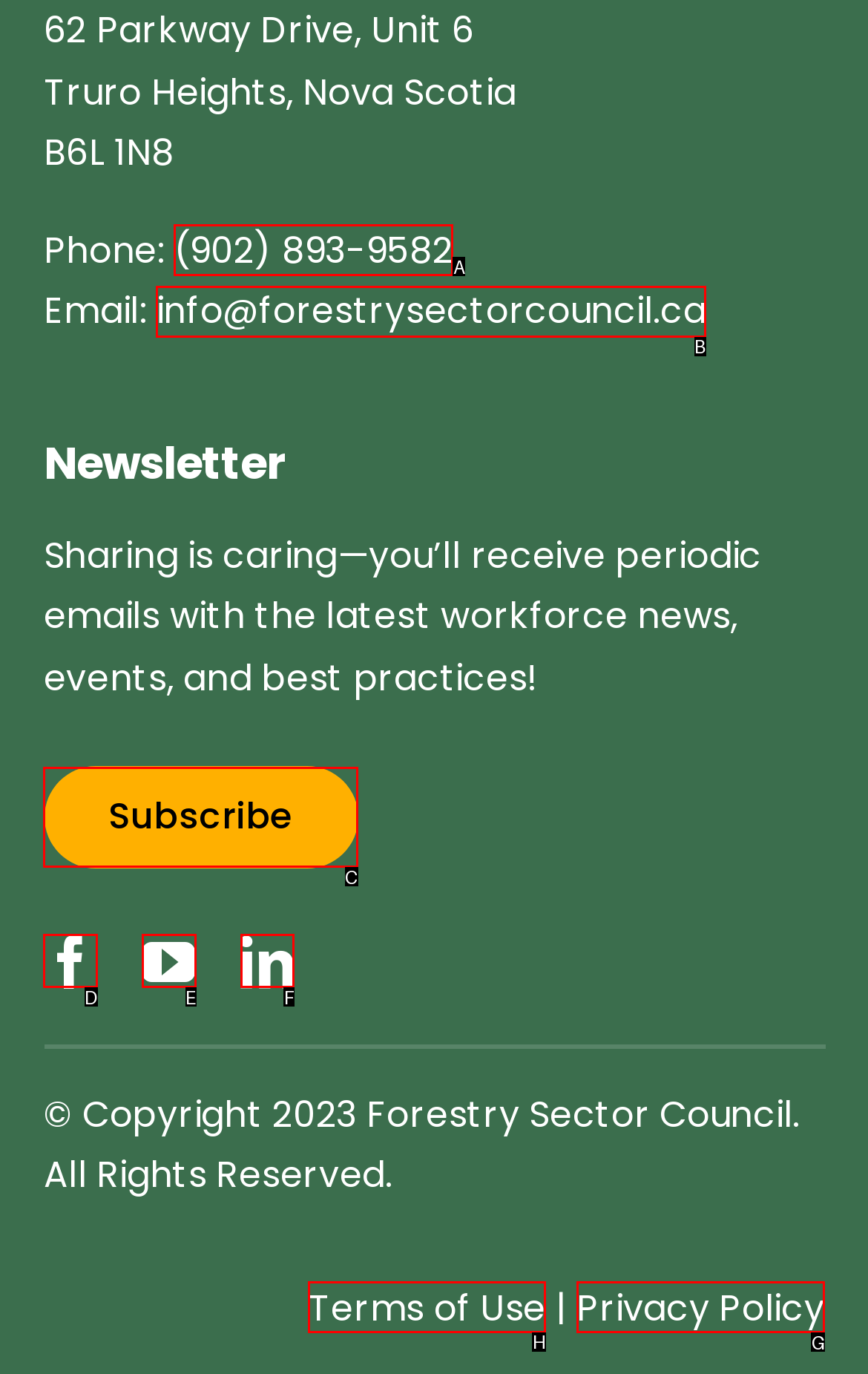Point out the UI element to be clicked for this instruction: View the Terms of Use. Provide the answer as the letter of the chosen element.

H